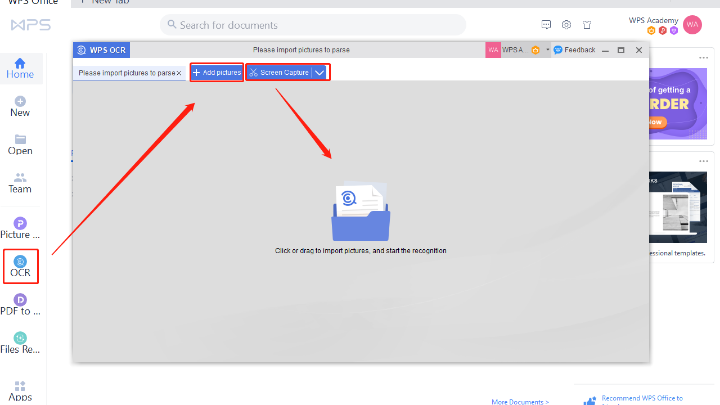What does the icon at the center of the interface represent?
Using the image, respond with a single word or phrase.

Recognition process